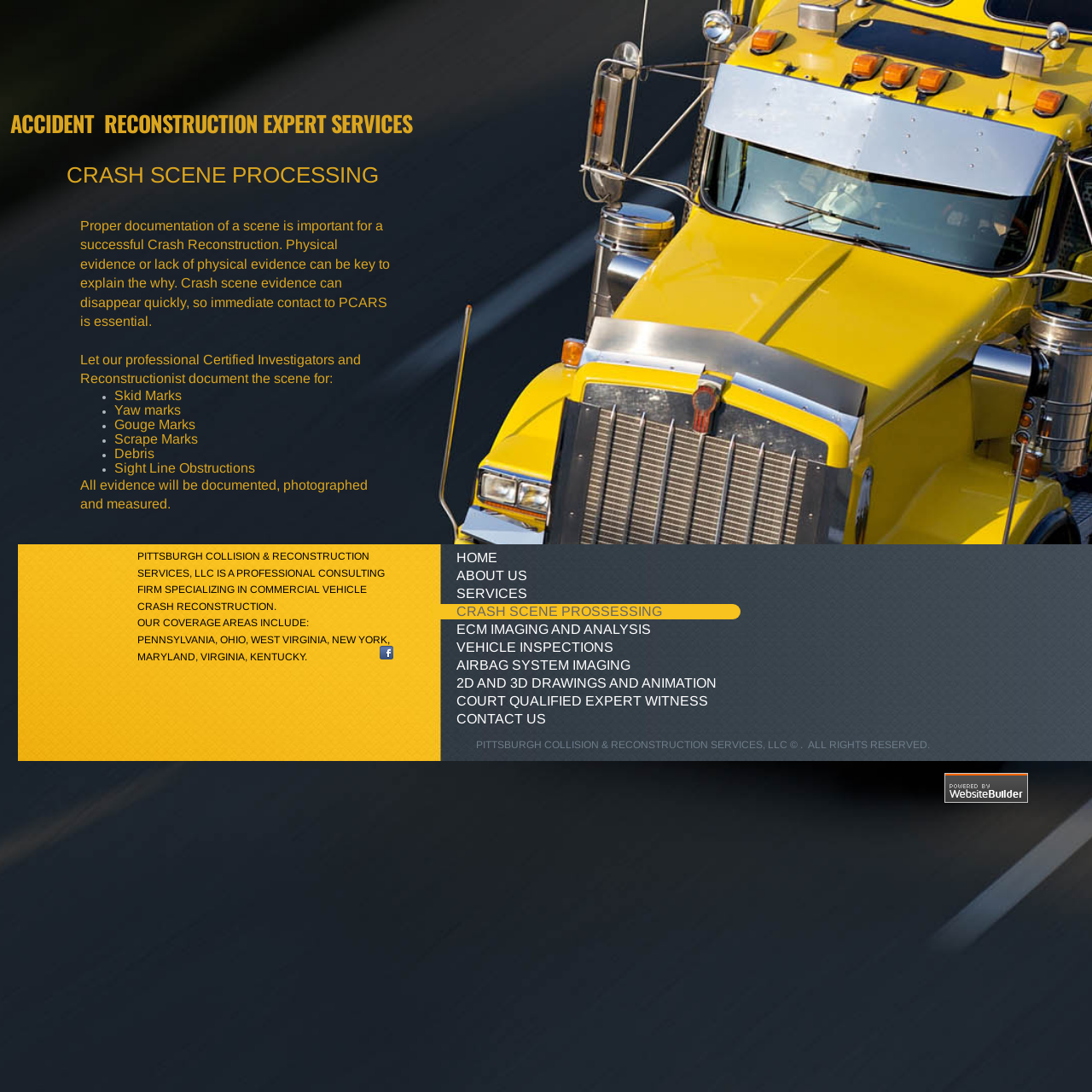Explain the webpage in detail, including its primary components.

The webpage is dedicated to Pittsburgh Collision & Reconstruction Services, LLC, a professional company specializing in accident investigation and reconstruction. At the top, there is a navigation menu with 10 links, including "HOME", "ABOUT US", "SERVICES", and "CONTACT US", among others. These links are positioned horizontally, side by side, and take up a significant portion of the top section of the page.

Below the navigation menu, there is a heading that reads "ACCIDENT RECONSTRUCTION EXPERT SERVICES". Underneath this heading, there is a paragraph of text that explains the importance of proper documentation of a scene for a successful crash reconstruction. This text is followed by a list of services that the company's professional investigators and reconstructionists can document, including skid marks, yaw marks, gouge marks, scrape marks, debris, and sight line obstructions. Each item in the list is preceded by a bullet point.

To the right of this text, there is an image, although its content is not specified. Further down the page, there is another heading that reads "CRASH SCENE PROCESSING", and below it, there is a paragraph of text that describes the company's services in this area. There is also a smaller image to the right of this text.

At the bottom of the page, there is a footer section that contains the company's name, "PITTSBURGH COLLISION & RECONSTRUCTION SERVICES, LLC", and a copyright notice that reads "©. ALL RIGHTS RESERVED."